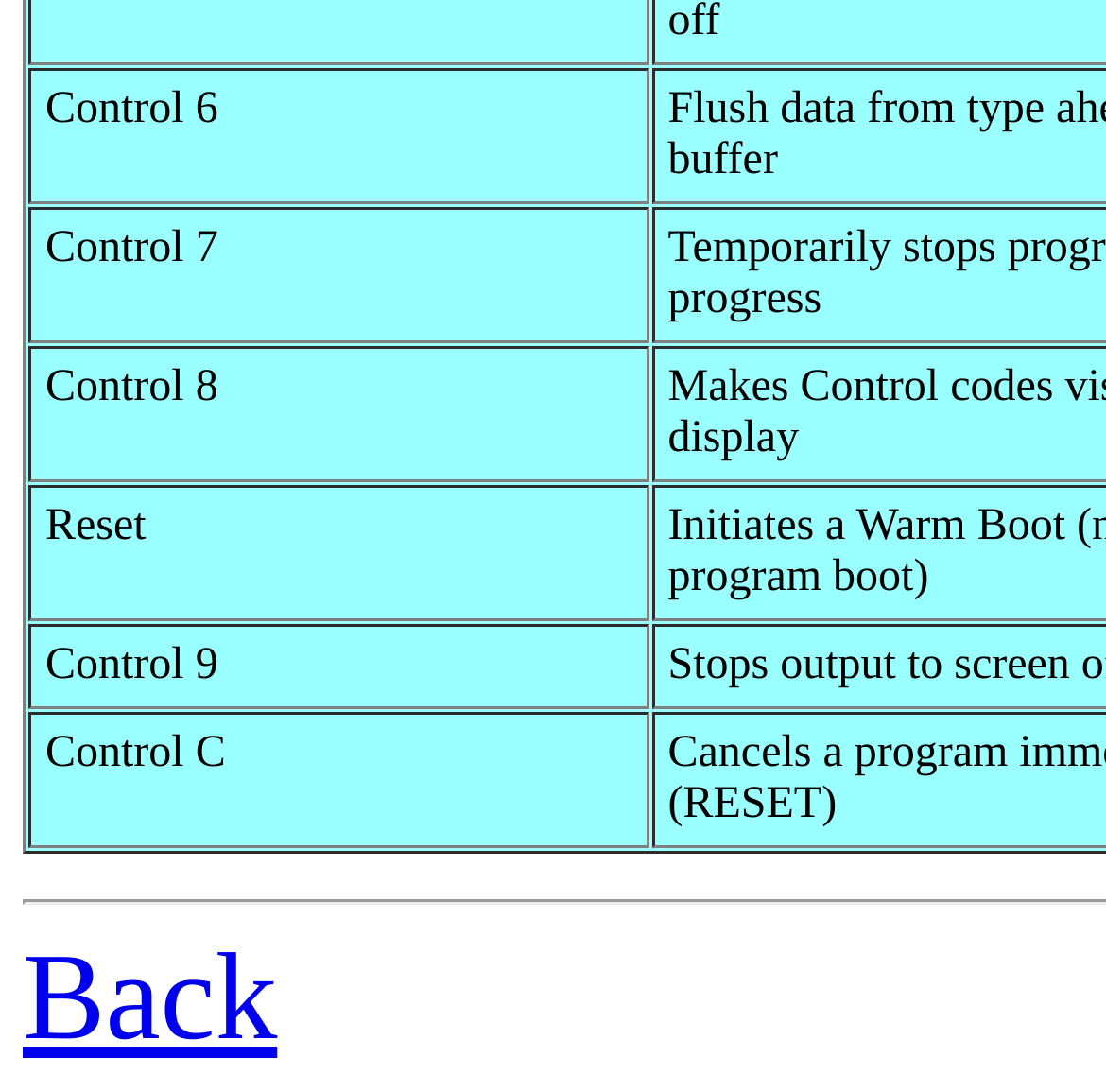What is the purpose of the 'Reset' button? Observe the screenshot and provide a one-word or short phrase answer.

To reset controls